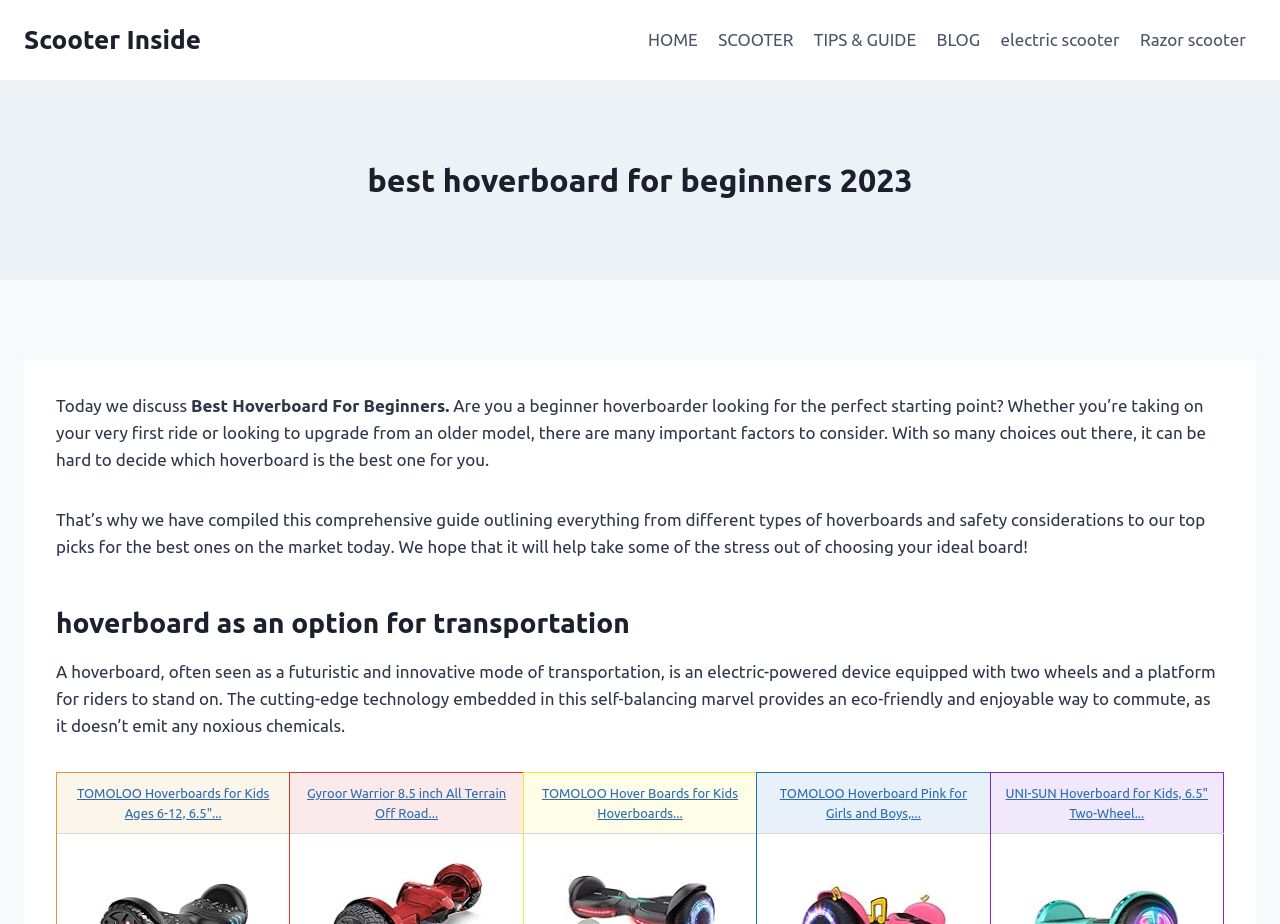Specify the bounding box coordinates of the region I need to click to perform the following instruction: "Click on the 'HOME' link". The coordinates must be four float numbers in the range of 0 to 1, i.e., [left, top, right, bottom].

[0.498, 0.018, 0.553, 0.069]